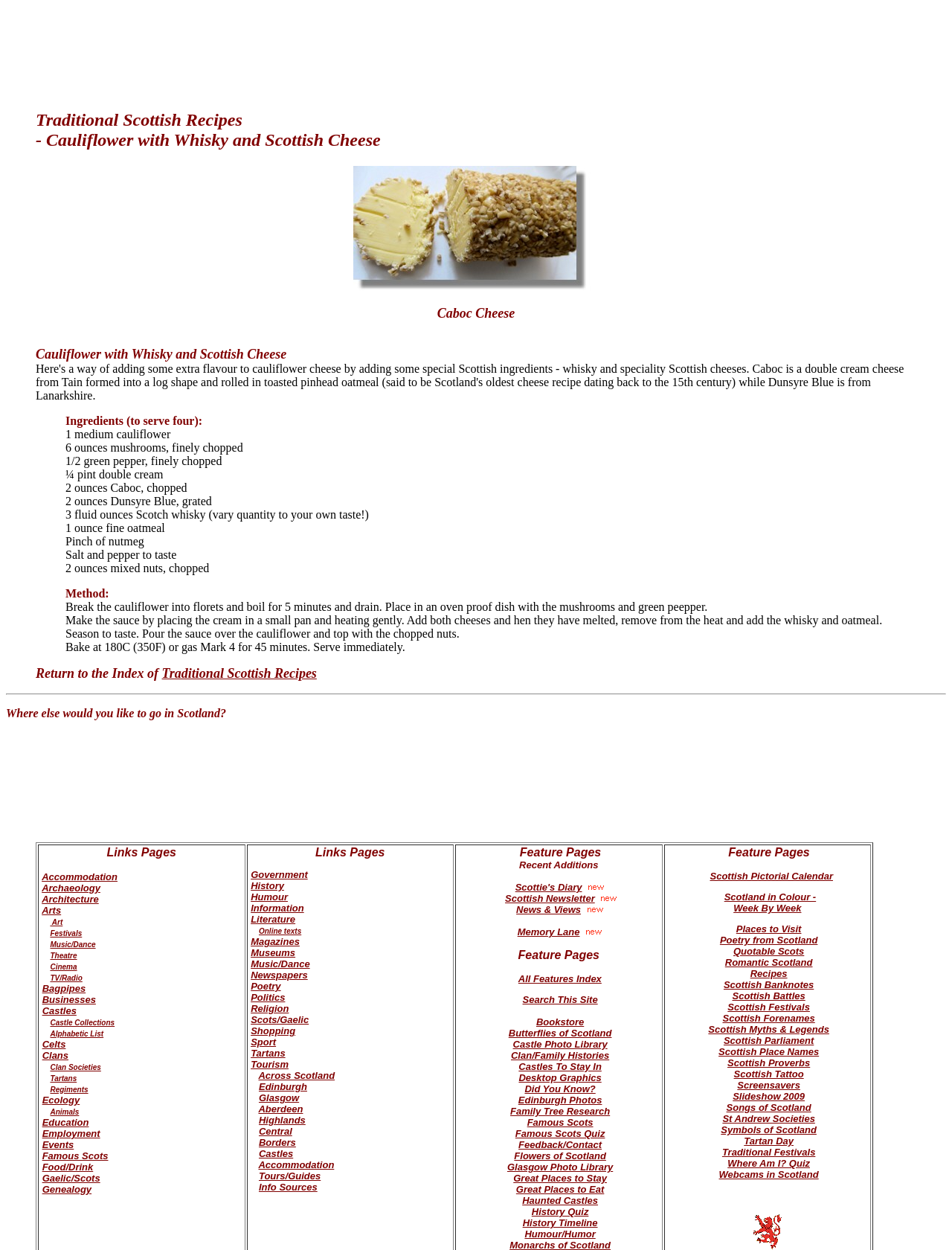Locate the bounding box coordinates of the area that needs to be clicked to fulfill the following instruction: "Read the recipe method for Cauliflower with Whisky and Scottish Cheese". The coordinates should be in the format of four float numbers between 0 and 1, namely [left, top, right, bottom].

[0.069, 0.47, 0.115, 0.48]